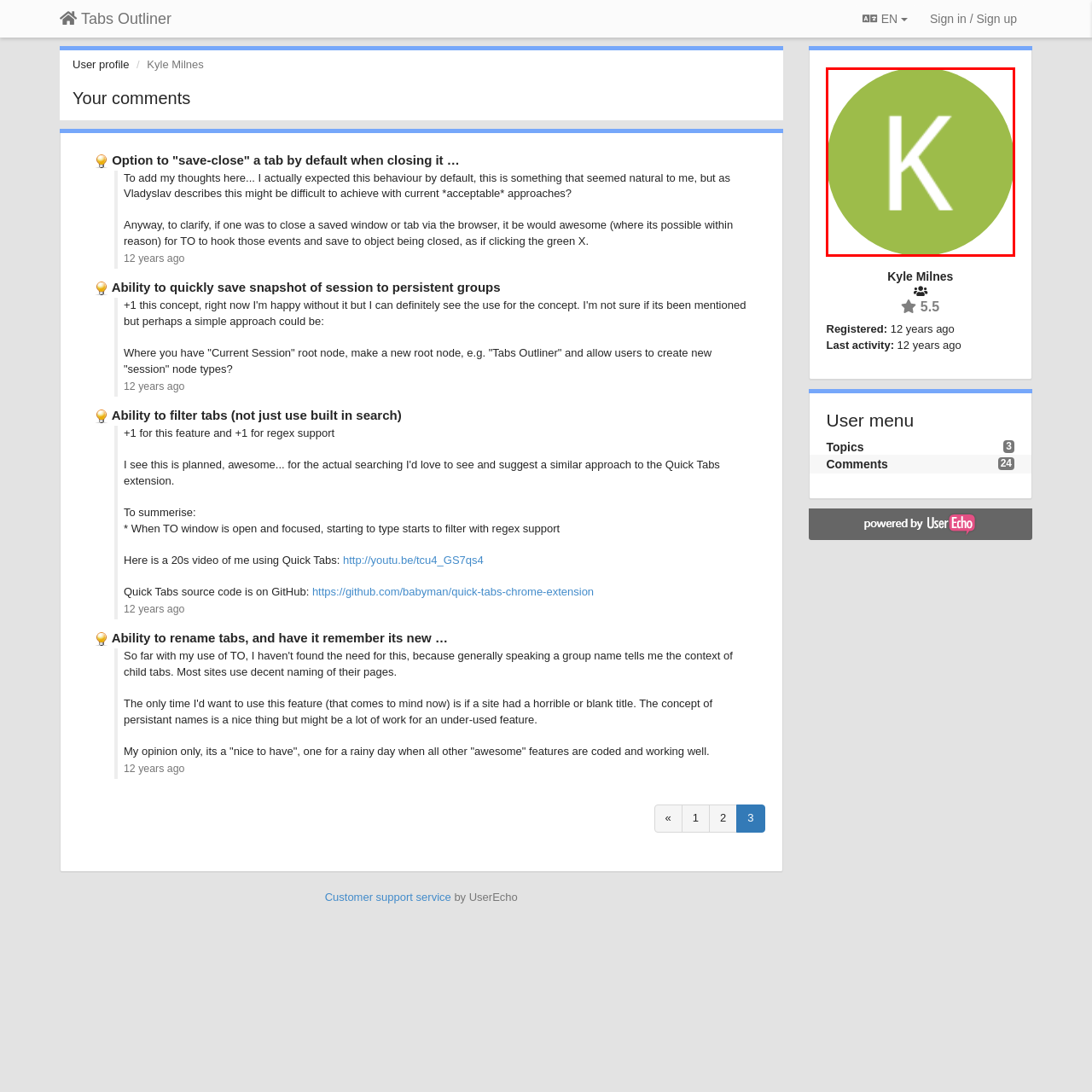What color is the background of the logo?
Pay attention to the image surrounded by the red bounding box and answer the question in detail based on the image.

The caption explicitly states that the background of the logo is a vibrant green color, which is associated with qualities like growth and innovation, giving the logo a fresh and energetic vibe.